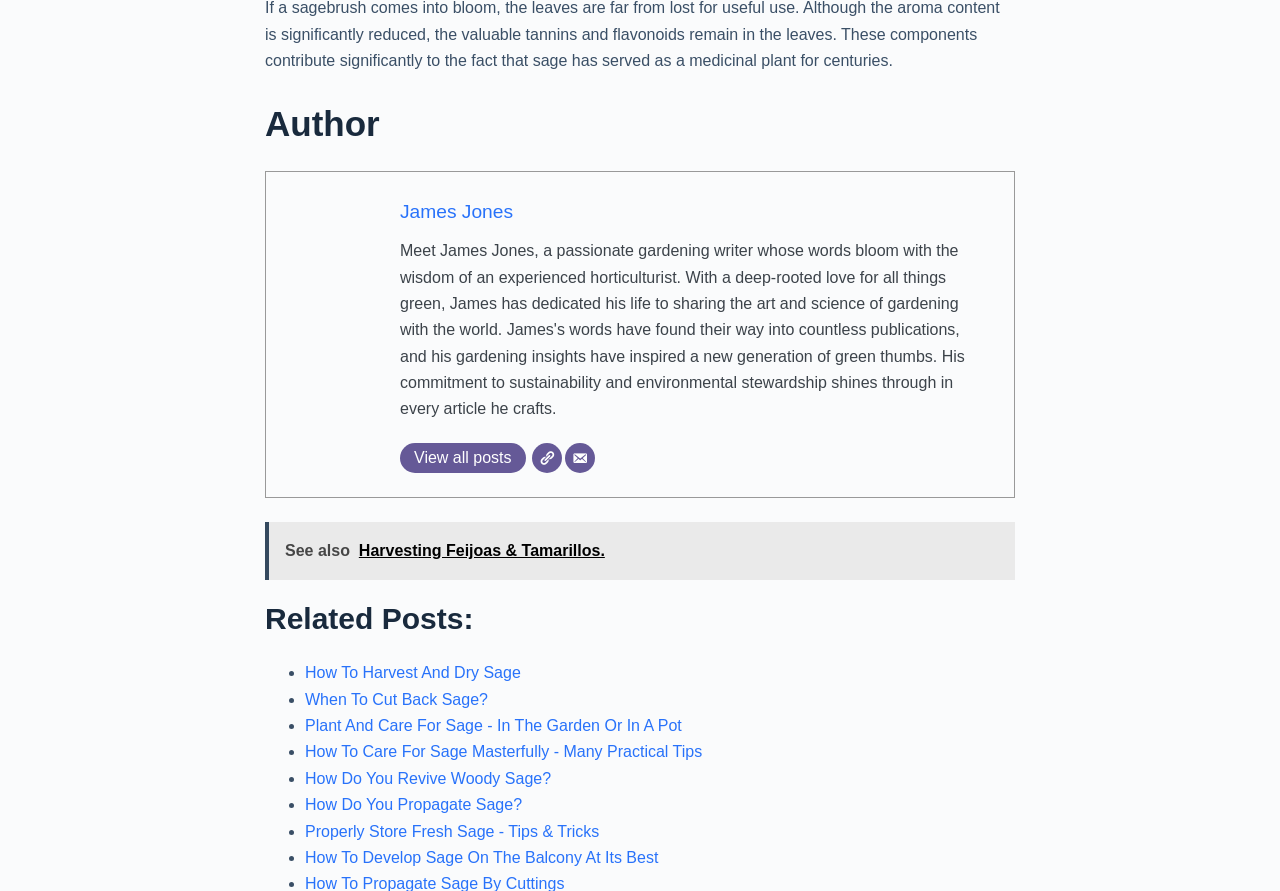Answer the following query concisely with a single word or phrase:
What is the first related post about?

Harvesting and drying sage